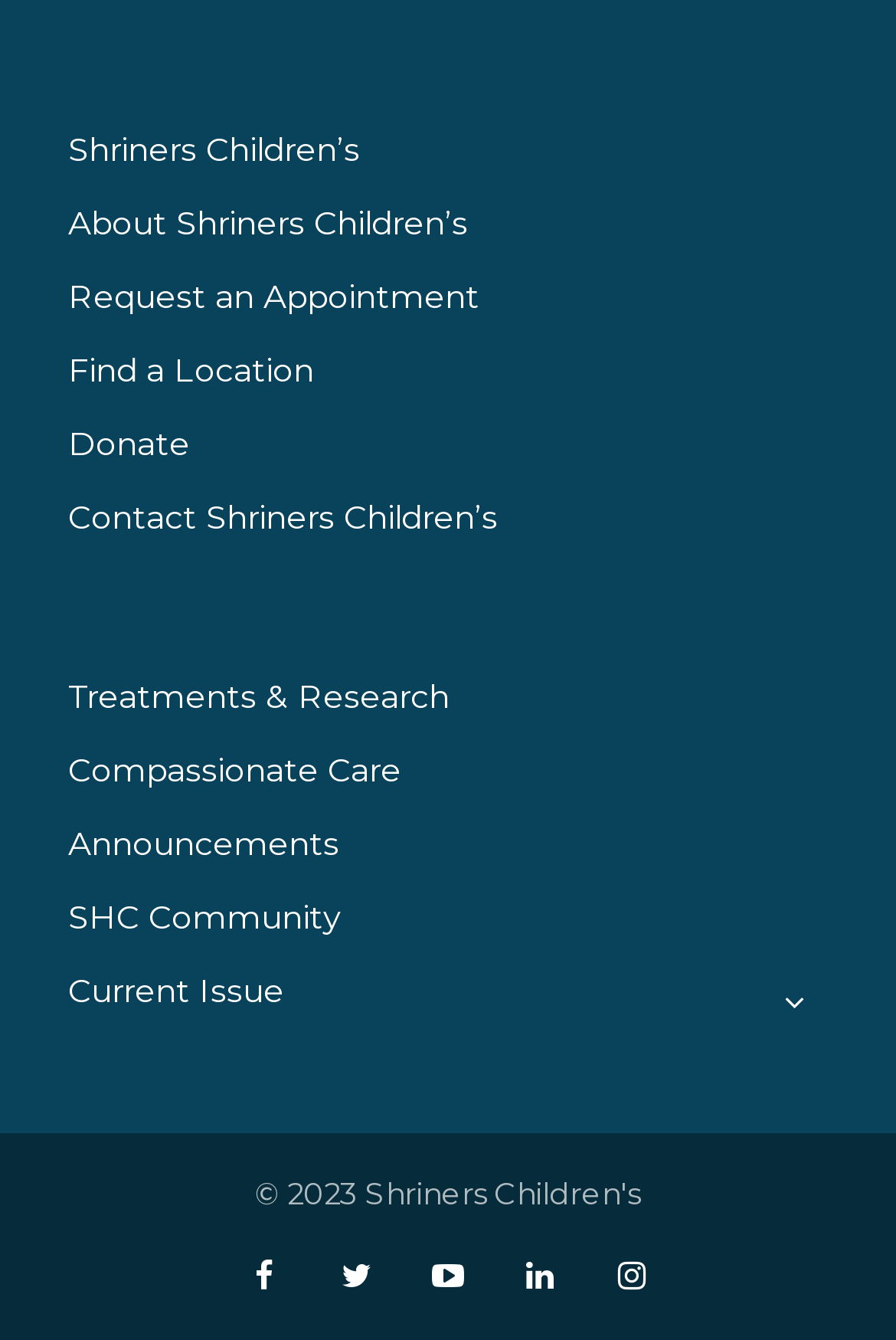Please provide a comprehensive answer to the question below using the information from the image: What is the last link in the top navigation bar?

I looked at the top navigation bar and found the last link to be 'Current Issue', which is located at the bottom right of the navigation bar.